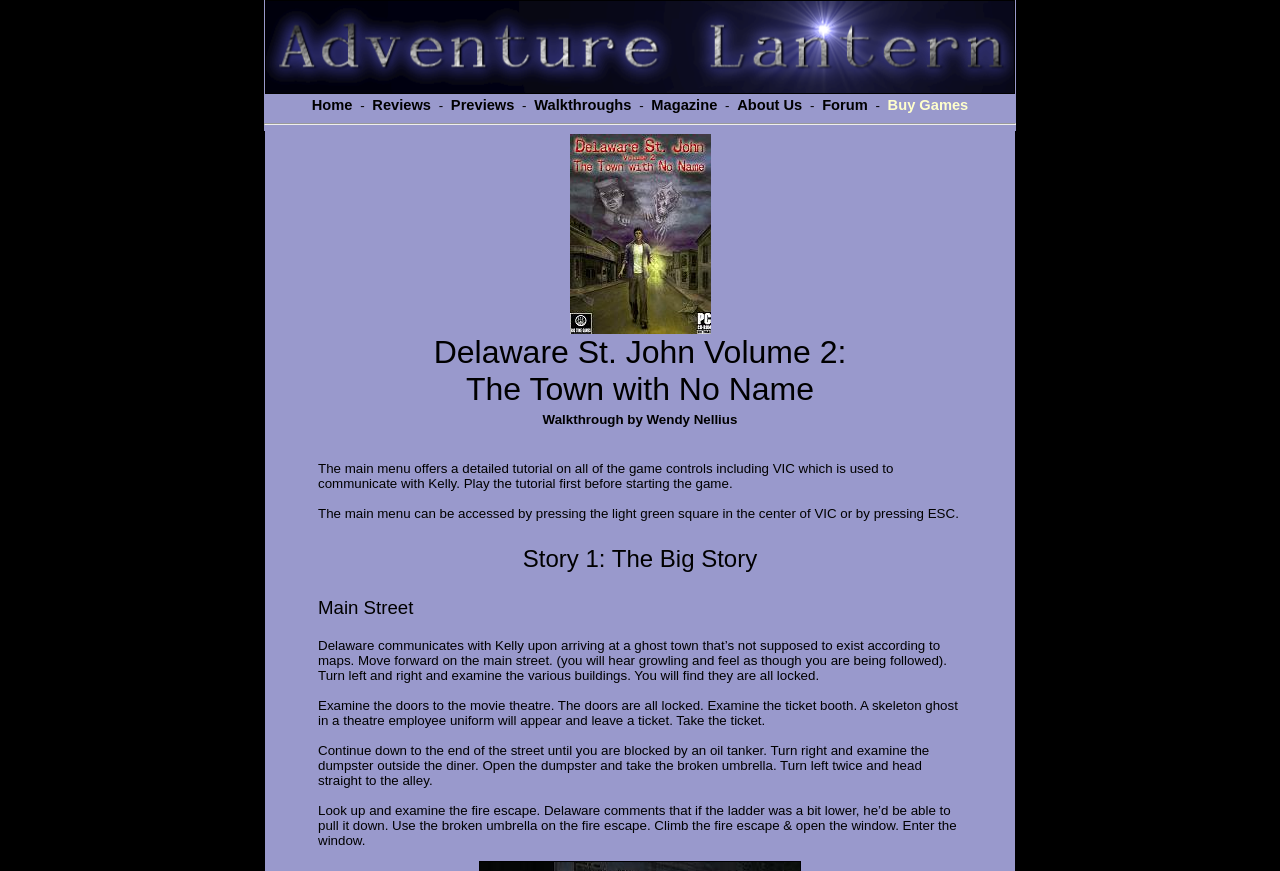Identify the coordinates of the bounding box for the element that must be clicked to accomplish the instruction: "Click on the Walkthroughs link".

[0.417, 0.111, 0.493, 0.13]